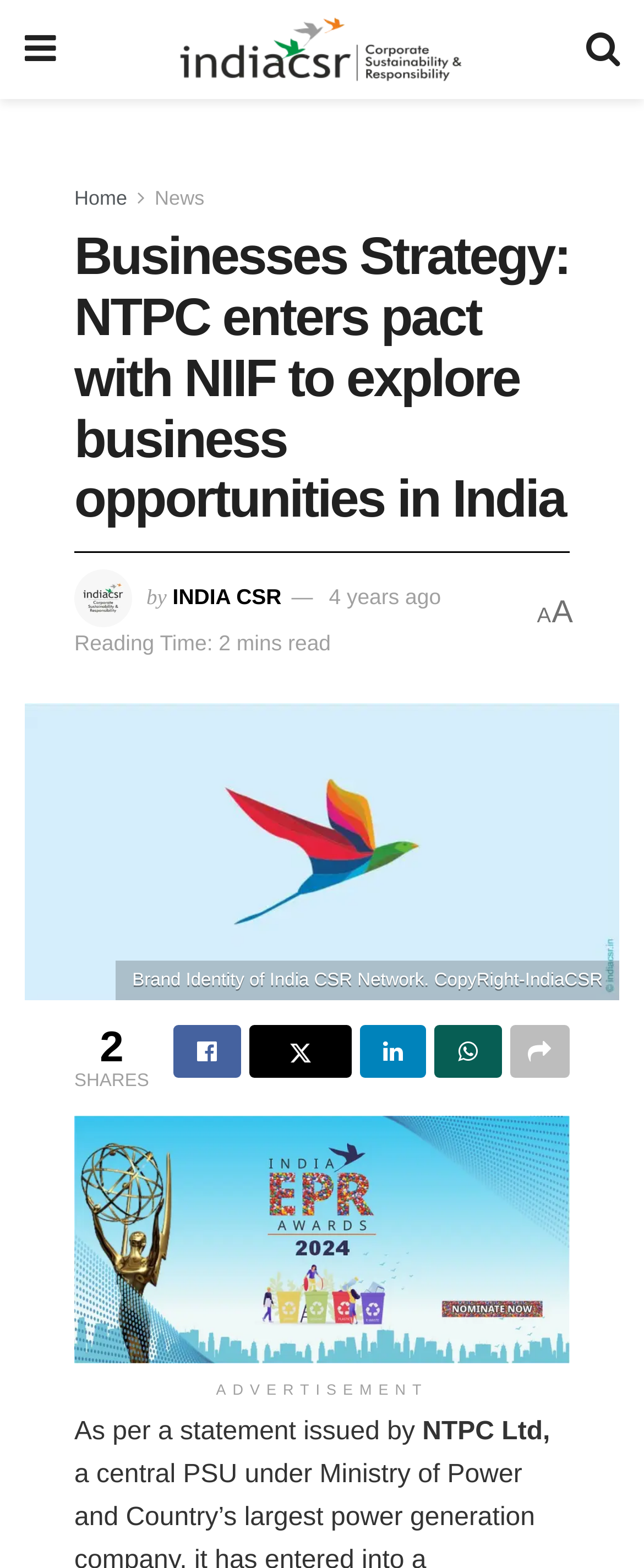Answer this question using a single word or a brief phrase:
What is the name of the website?

India CSR